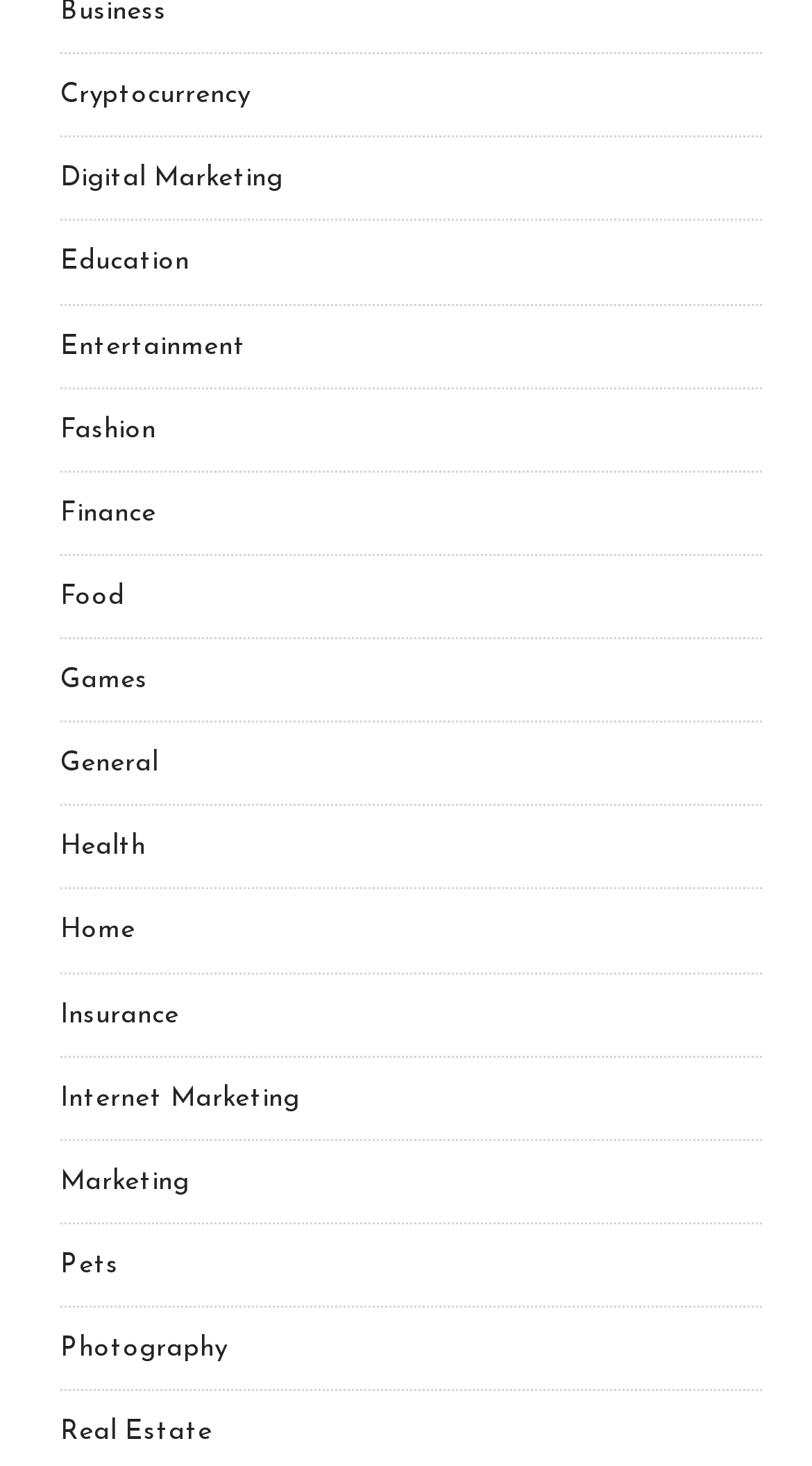What is the first category?
Respond to the question with a well-detailed and thorough answer.

I looked at the topmost link on the webpage and found that the first category is Cryptocurrency.